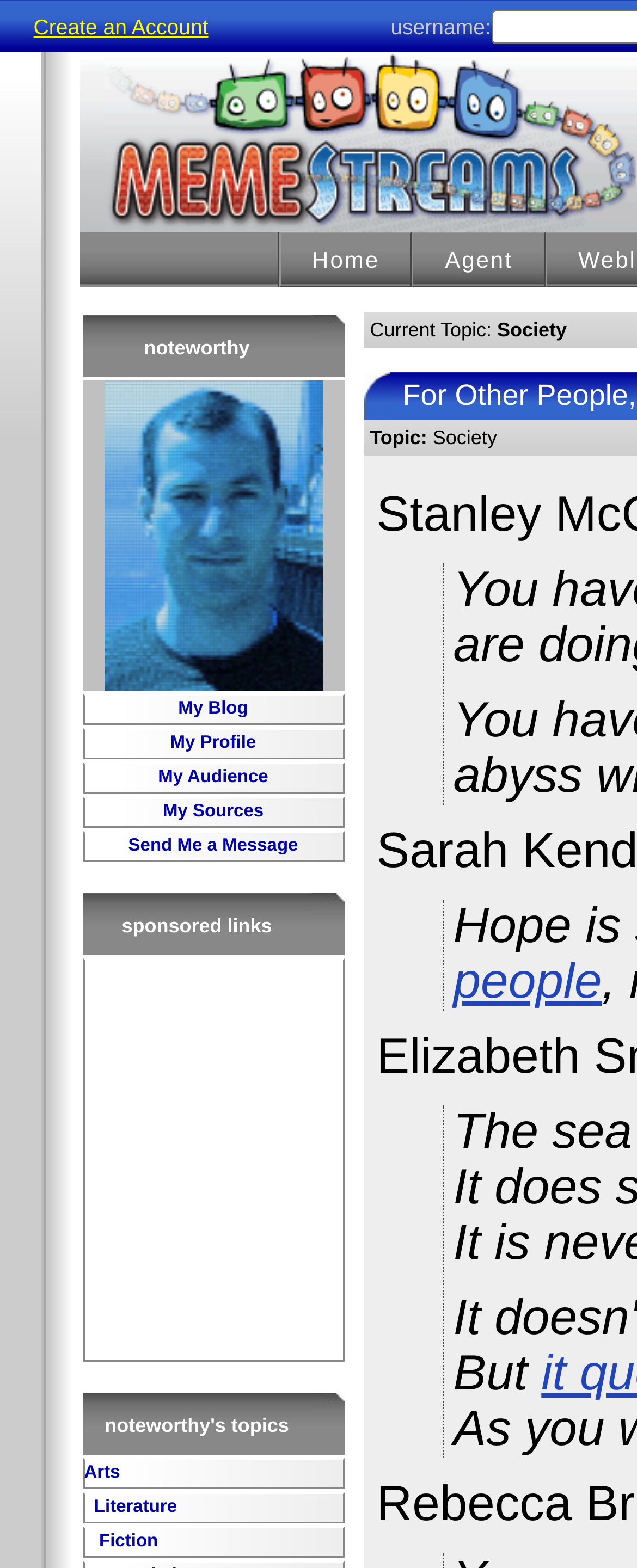Articulate a complete and detailed caption of the webpage elements.

The webpage is titled "MemeStreams | Twice Filtered" and appears to be a personalized dashboard or profile page. At the top, there is a "Create an Account" link, followed by a navigation menu with links to "Home", "Agent", and other options.

Below the navigation menu, there is a table with multiple rows, each containing a link to a different topic or feature. The topics include "Picture of noteworthy", "My Blog", "My Profile", "My Audience", "My Sources", and "Send Me a Message". Each link is accompanied by a brief description or title.

Further down the page, there is another table with sponsored links, including an advertisement in an iframe. Below the sponsored links, there is a section titled "noteworthy's topics", which lists various topics such as "Arts", "Literature", and "Fiction". Each topic is a link, and some have subtopics or descriptions.

Throughout the page, there are also some static text elements, including a phrase "But" near the bottom of the page. The overall layout is organized, with clear headings and concise text, making it easy to navigate and find specific information.